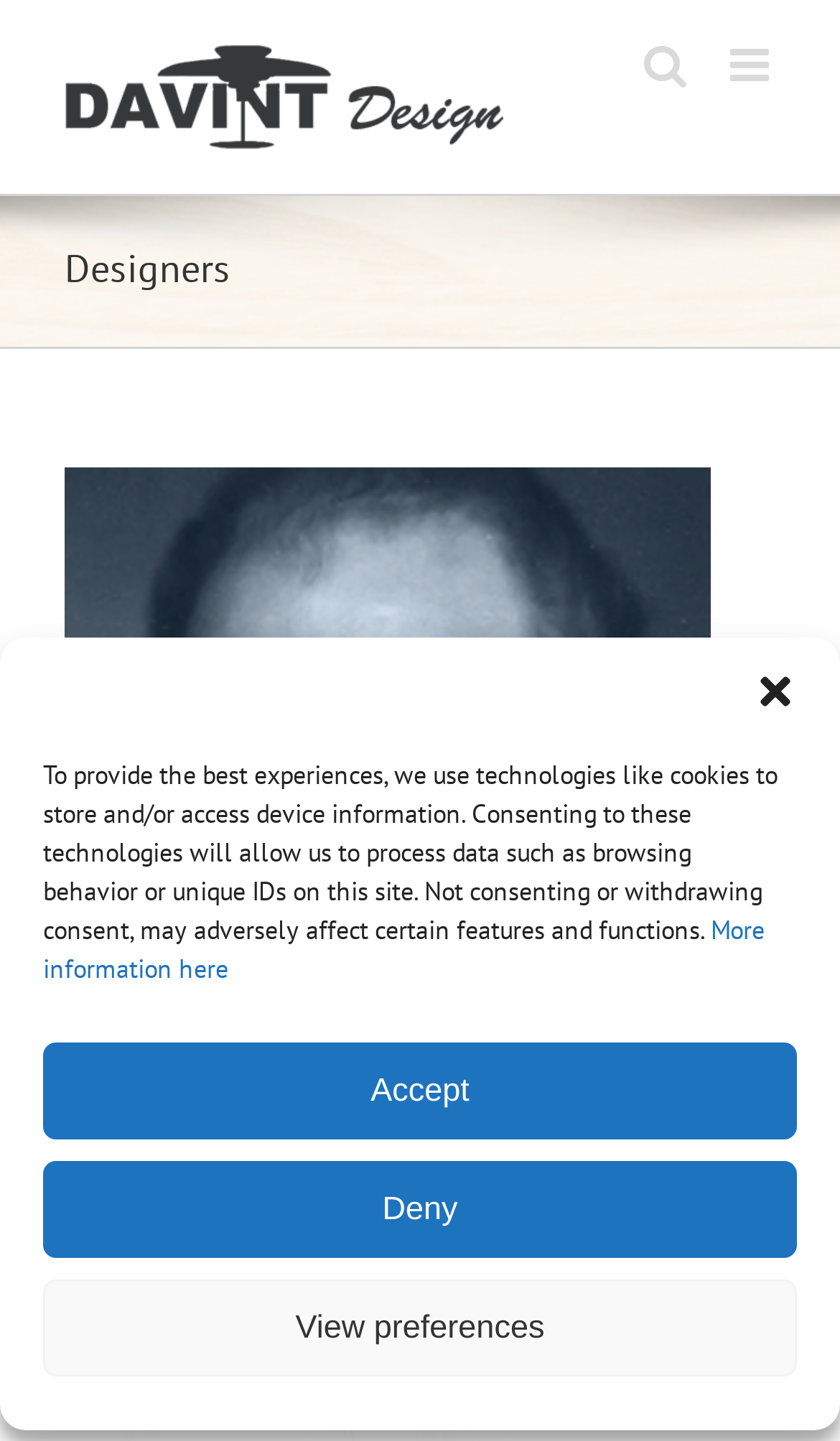Given the element description, predict the bounding box coordinates in the format (top-left x, top-left y, bottom-right x, bottom-right y). Make sure all values are between 0 and 1. Here is the element description: name="s" placeholder="Search this website…"

None